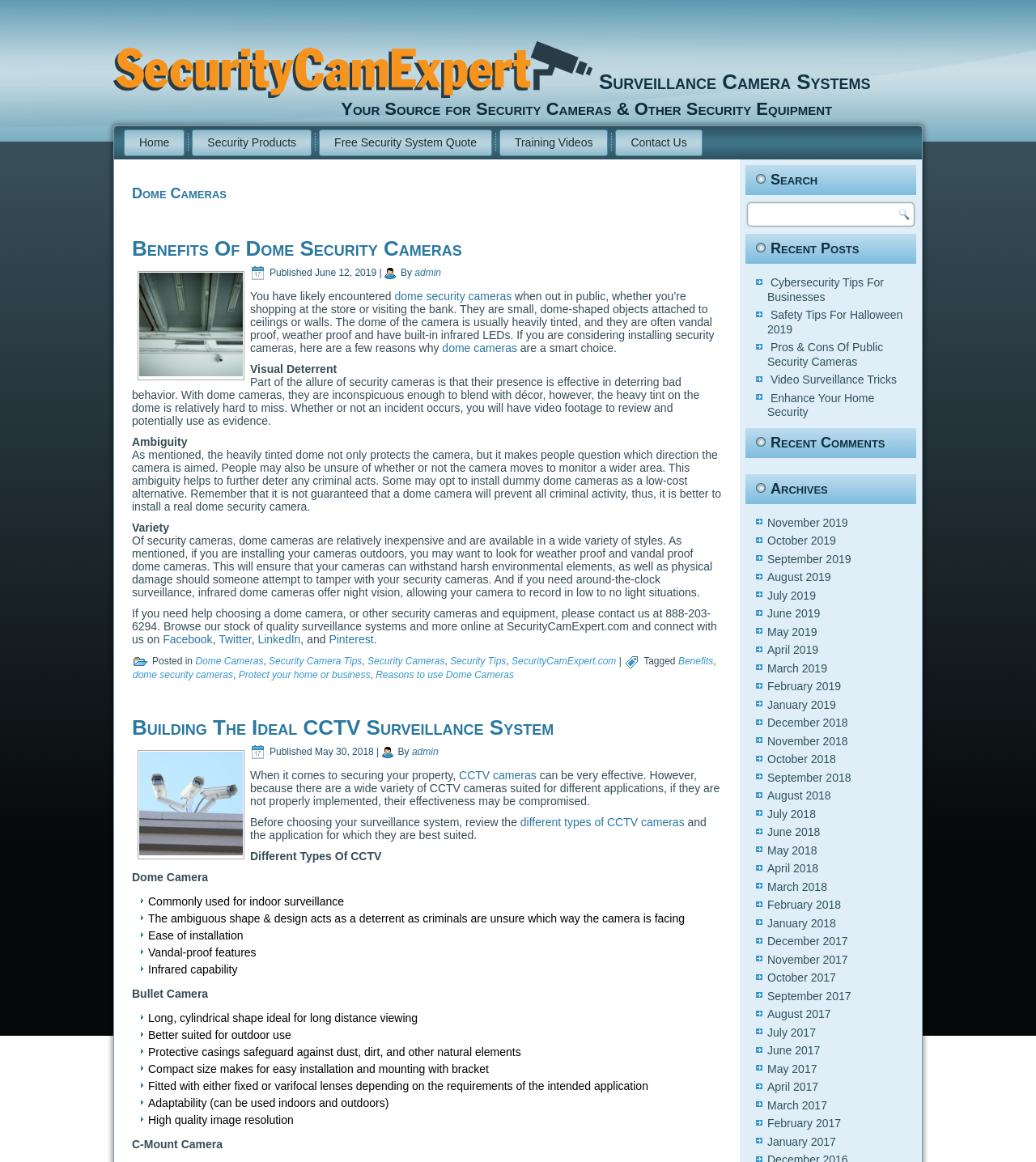Locate the UI element described by October 2017 in the provided webpage screenshot. Return the bounding box coordinates in the format (top-left x, top-left y, bottom-right x, bottom-right y), ensuring all values are between 0 and 1.

[0.741, 0.836, 0.807, 0.847]